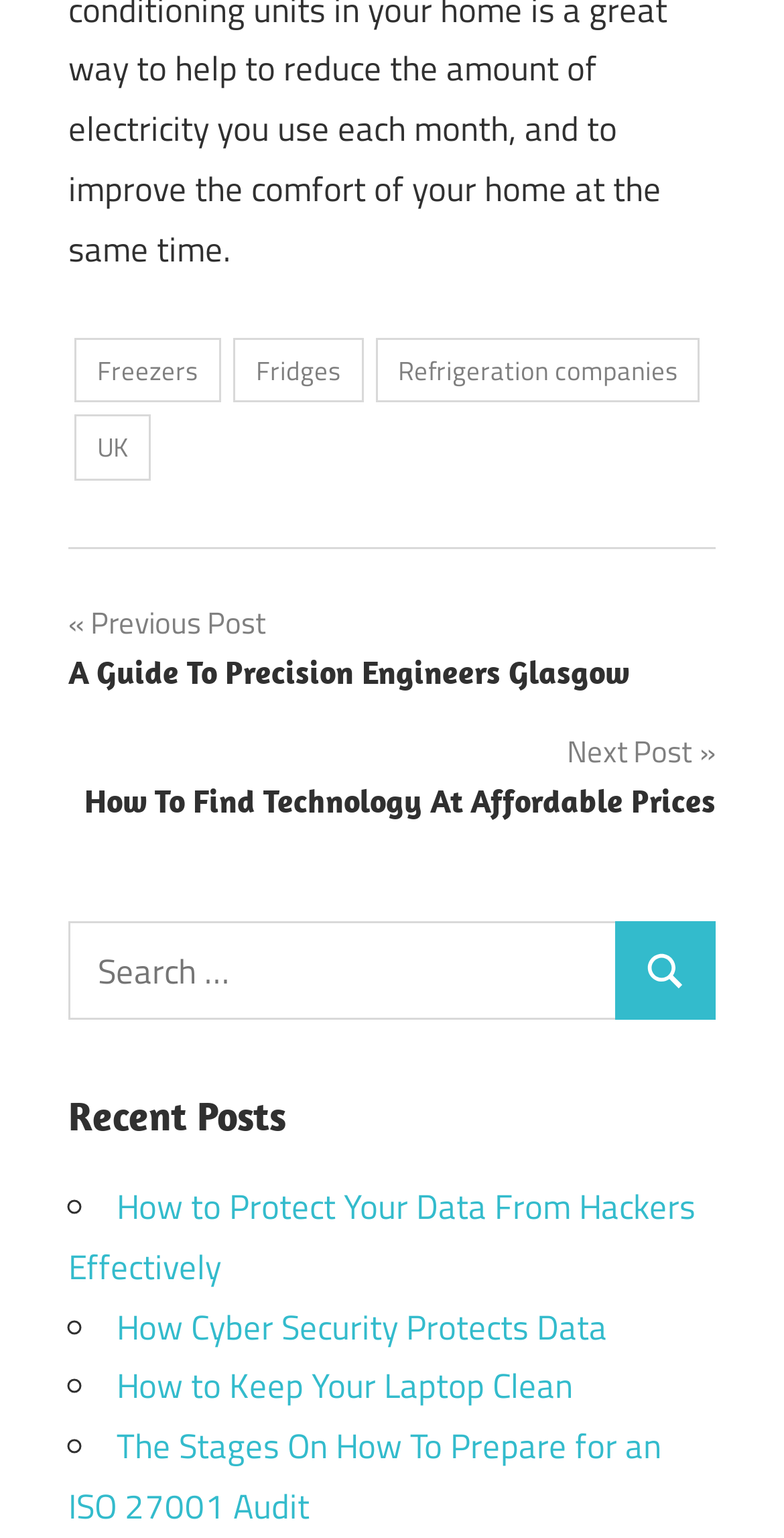Identify the bounding box coordinates of the area that should be clicked in order to complete the given instruction: "Click on Fridges link". The bounding box coordinates should be four float numbers between 0 and 1, i.e., [left, top, right, bottom].

[0.297, 0.22, 0.463, 0.262]